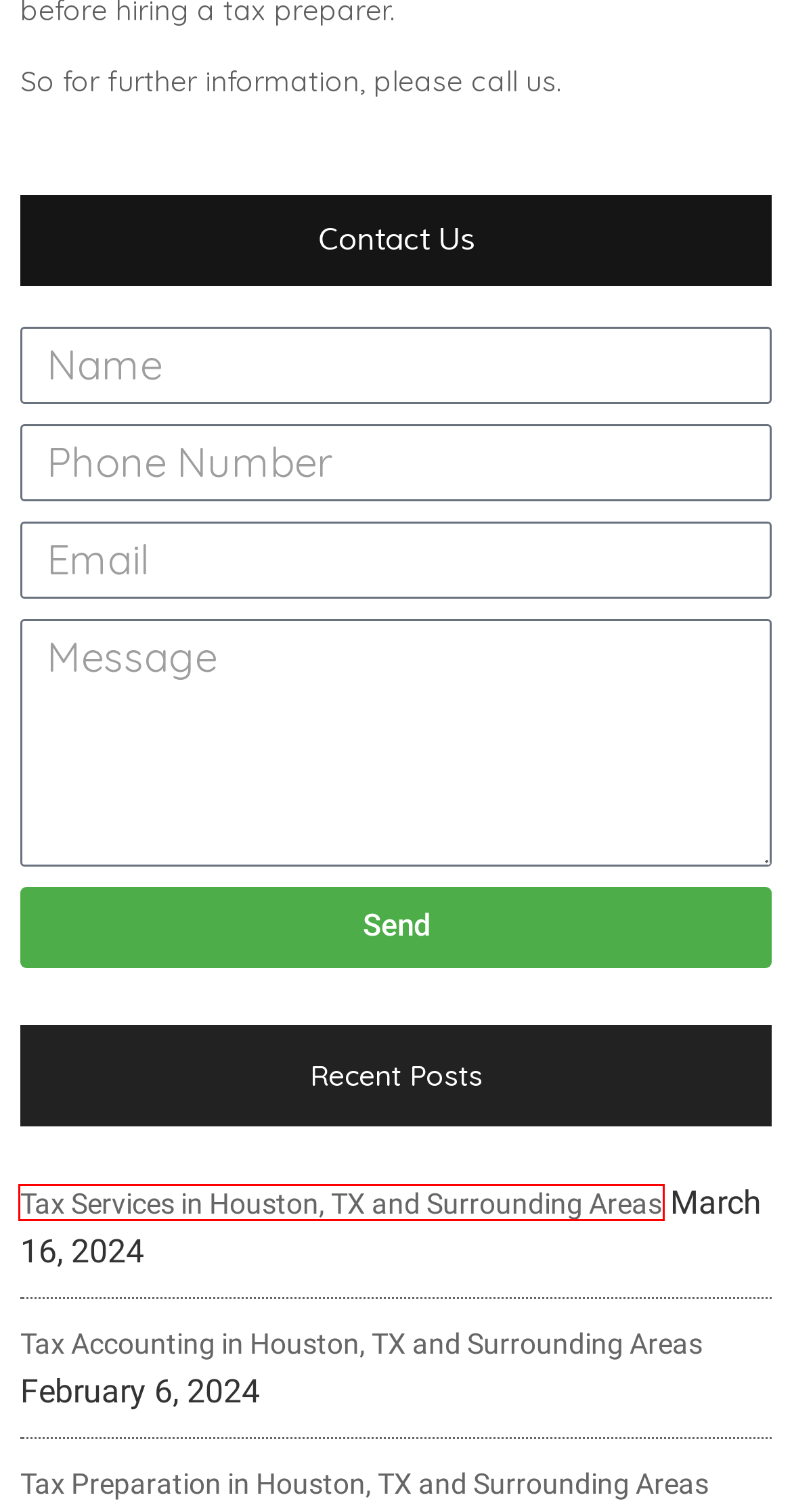A screenshot of a webpage is given, marked with a red bounding box around a UI element. Please select the most appropriate webpage description that fits the new page after clicking the highlighted element. Here are the candidates:
A. HOA Auditors, CPA, Accountant
B. ACCOUNTING, Certified Public Accountant, & TAX SERVICES BLOG
C. Tax Accounting in Houston, TX
D. Accounting Services, HOA Accountants, Certified Public Accountant: Houston, TX
E. Accounting Services, Tax Services, Tax Preparation: Houston, TX
F. Tax Services in Houston, TX
G. Tax Preparation in Houston, TX
H. Tax Services, Tax Accounting, Tax Preparation in Houston, TX

F